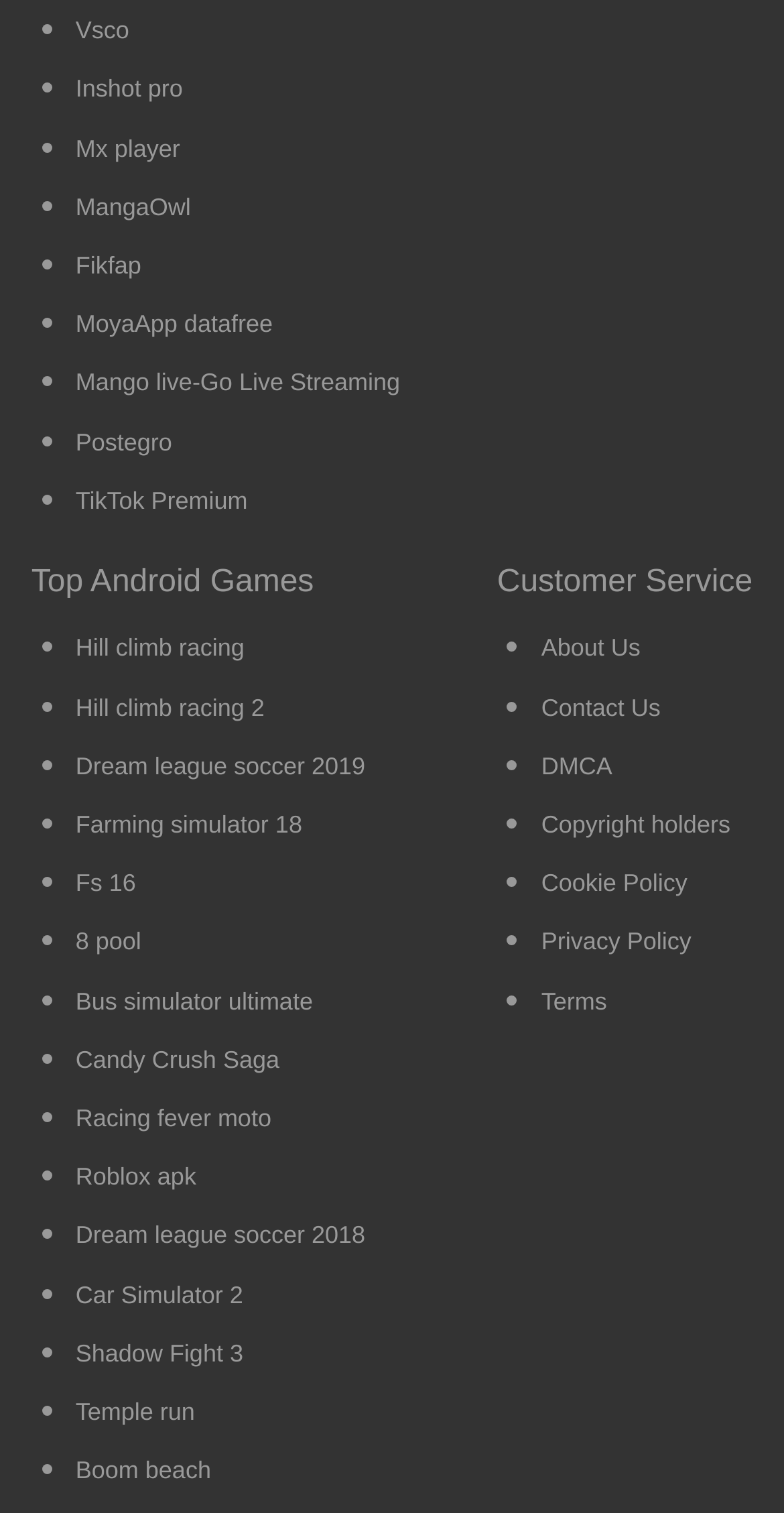Pinpoint the bounding box coordinates of the clickable element to carry out the following instruction: "Go to Top Android Games."

[0.04, 0.373, 0.4, 0.396]